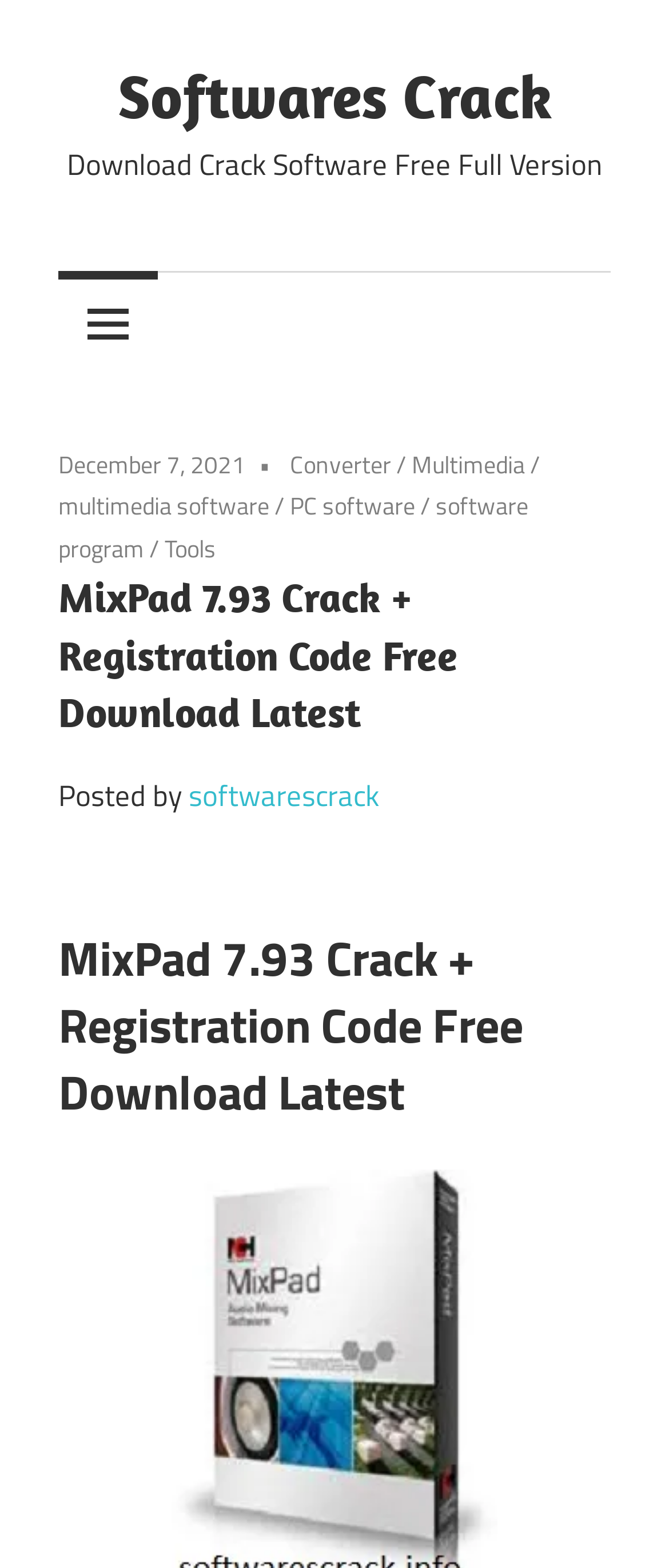Who is the author of the post?
Please answer the question with a single word or phrase, referencing the image.

softwarescrack